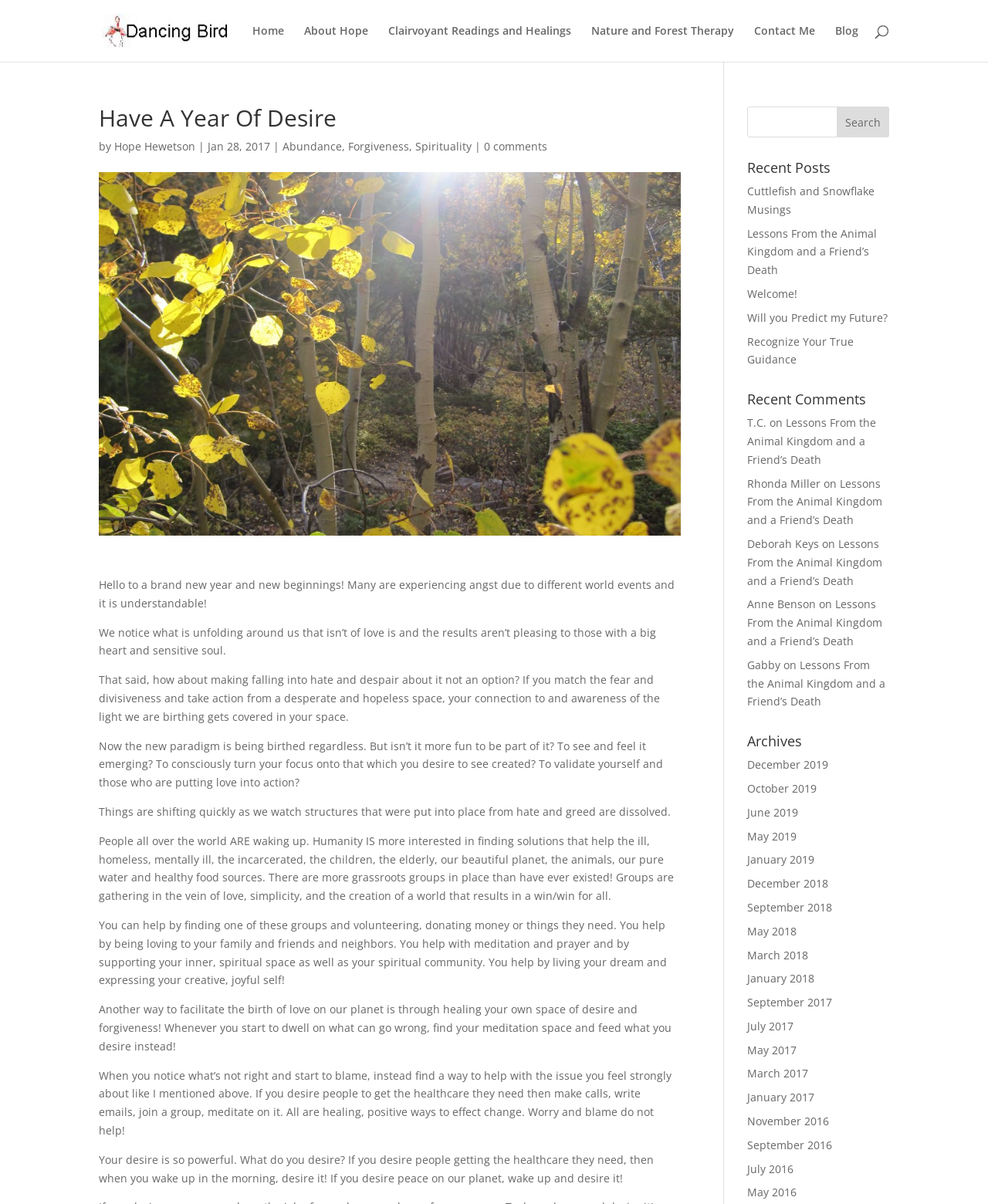What is the purpose of the search bar?
Please craft a detailed and exhaustive response to the question.

The search bar is located at the top right corner of the webpage and has a button labeled 'Search', indicating that it is used to search for content within the website.